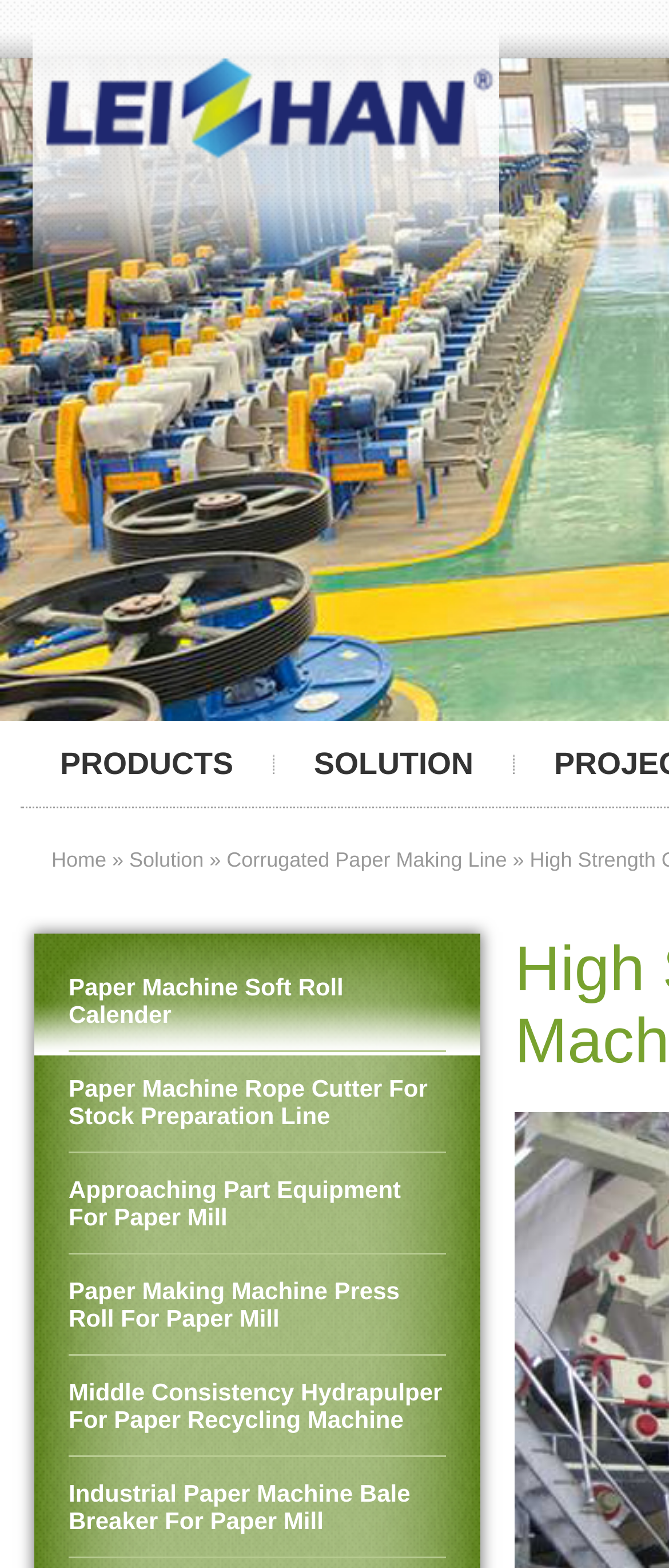Please find the bounding box coordinates of the element that needs to be clicked to perform the following instruction: "Explore solutions". The bounding box coordinates should be four float numbers between 0 and 1, represented as [left, top, right, bottom].

[0.41, 0.46, 0.767, 0.514]